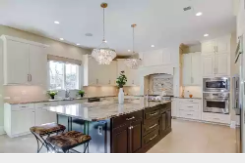Answer the question with a brief word or phrase:
What is placed on the countertop?

Potted plants